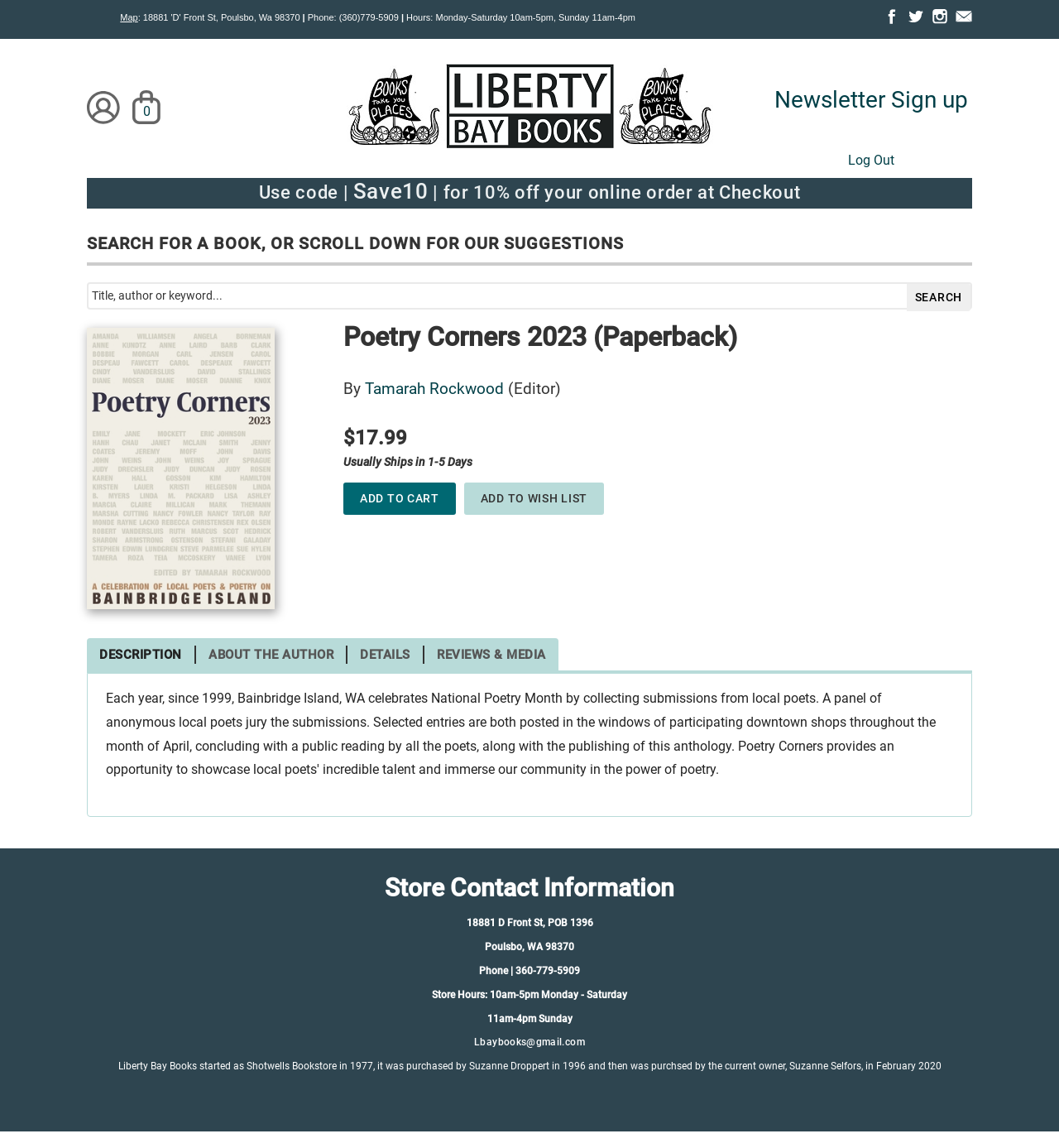Extract the bounding box coordinates of the UI element described: "Add to Wish List". Provide the coordinates in the format [left, top, right, bottom] with values ranging from 0 to 1.

[0.438, 0.42, 0.57, 0.448]